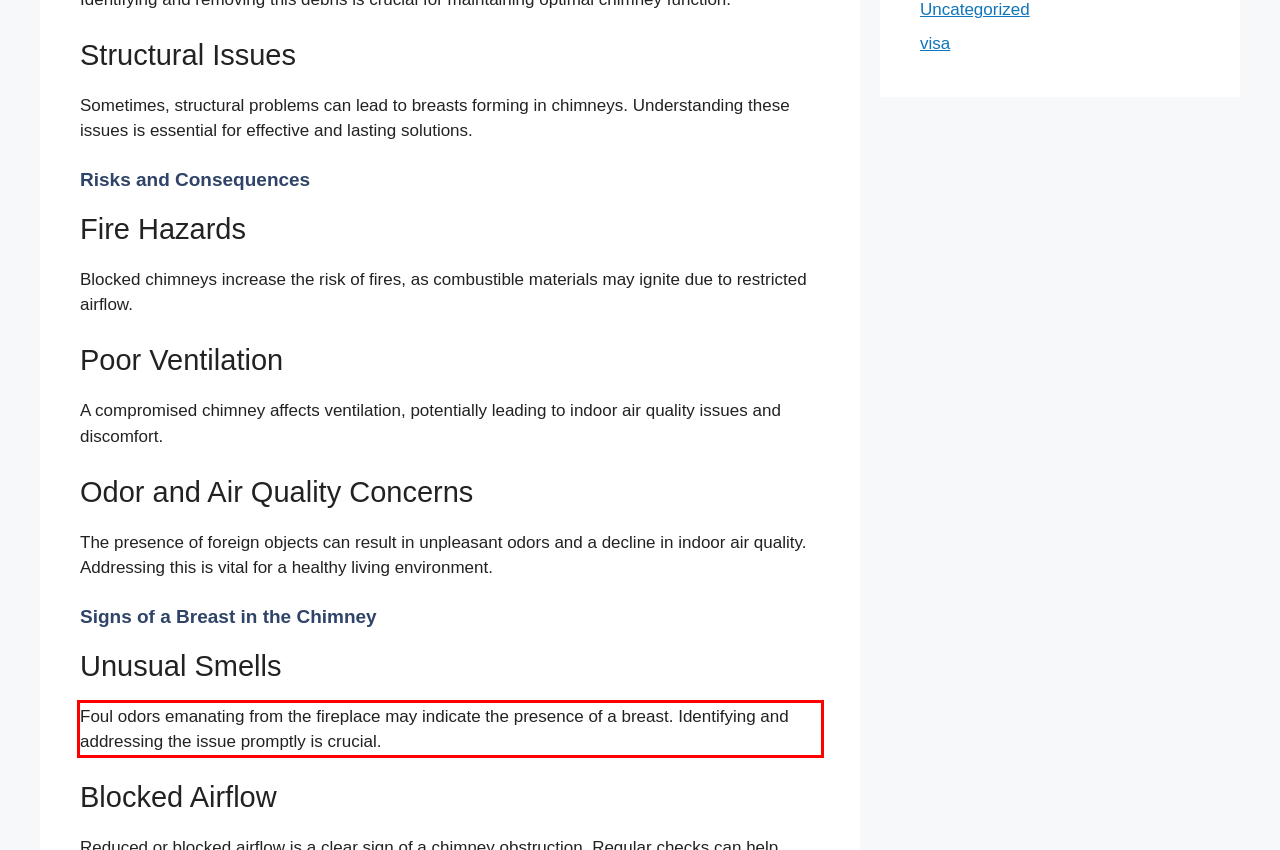Please recognize and transcribe the text located inside the red bounding box in the webpage image.

Foul odors emanating from the fireplace may indicate the presence of a breast. Identifying and addressing the issue promptly is crucial.